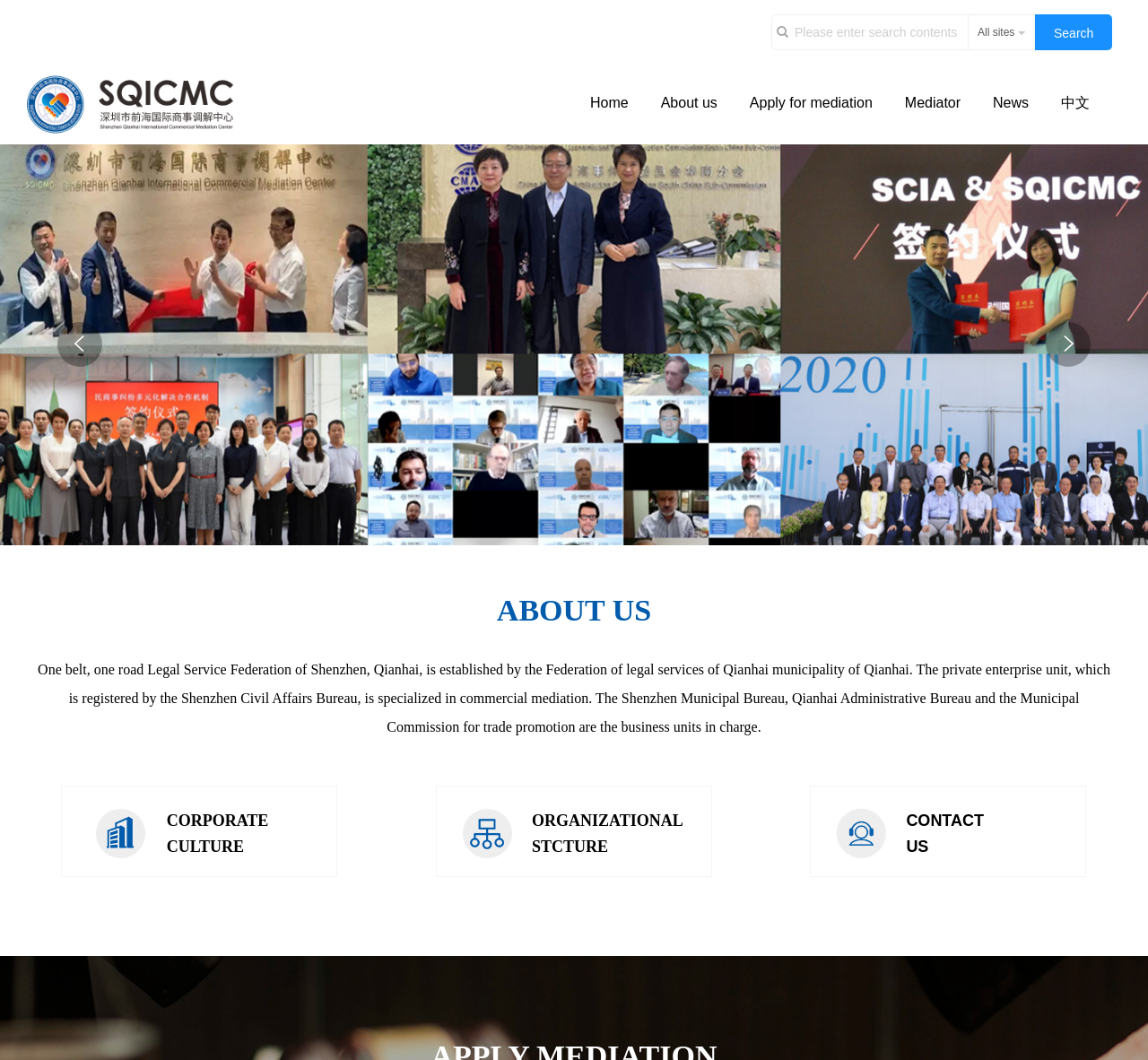Provide a one-word or short-phrase response to the question:
How many main navigation links are there?

7